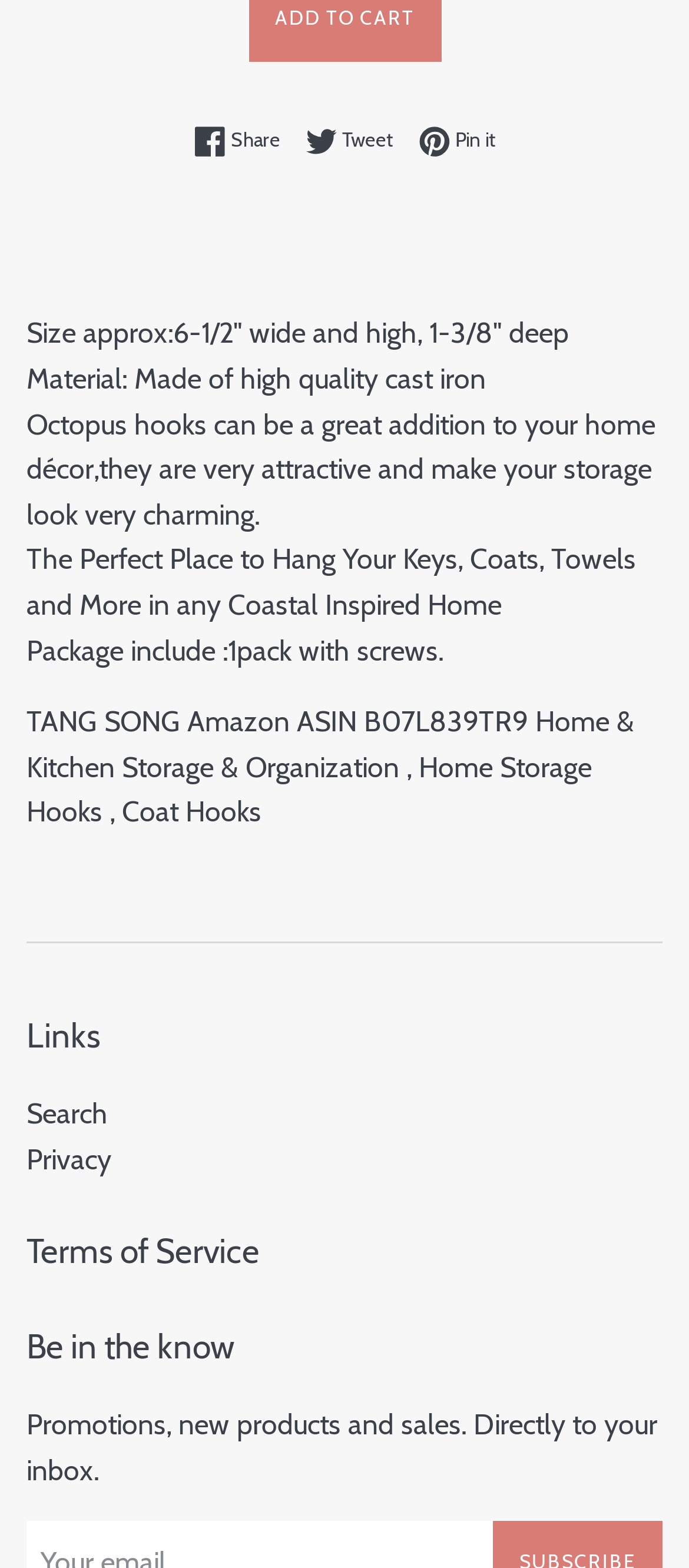Respond with a single word or phrase:
What type of home decor is the product suitable for?

Coastal Inspired Home